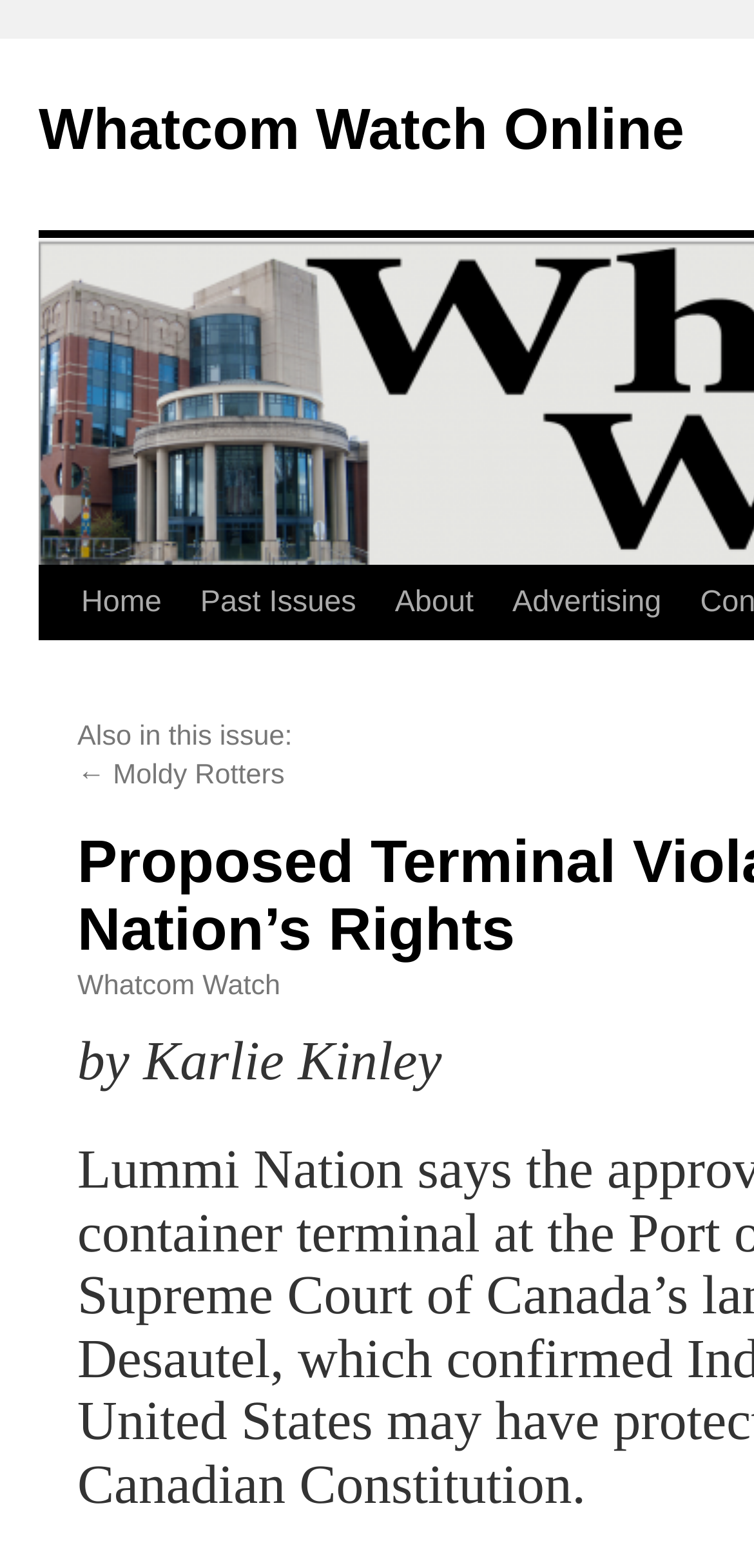Please identify the webpage's heading and generate its text content.

Proposed Terminal Violates Lummi Nation’s Rights